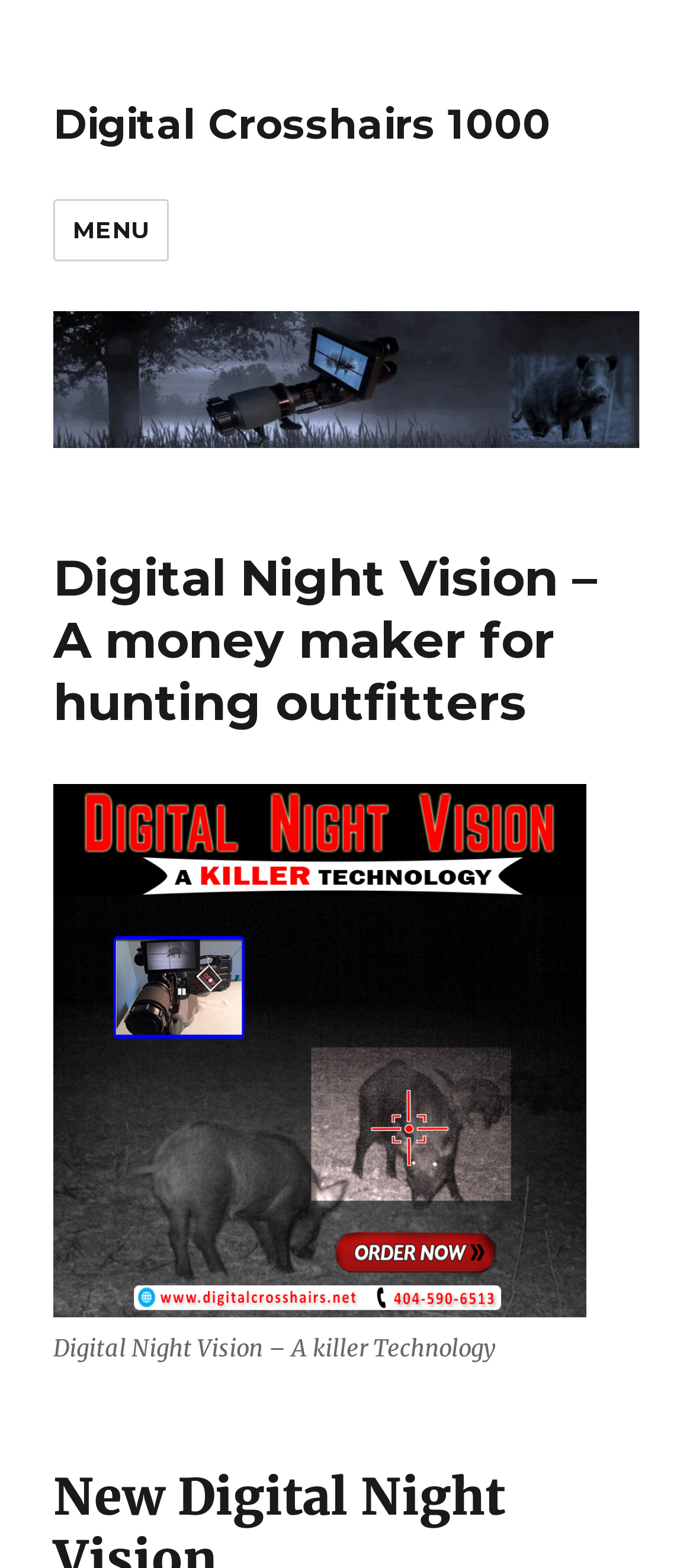Given the element description: "alt="Digital Crosshairs 1000"", predict the bounding box coordinates of the UI element it refers to, using four float numbers between 0 and 1, i.e., [left, top, right, bottom].

[0.077, 0.198, 0.923, 0.285]